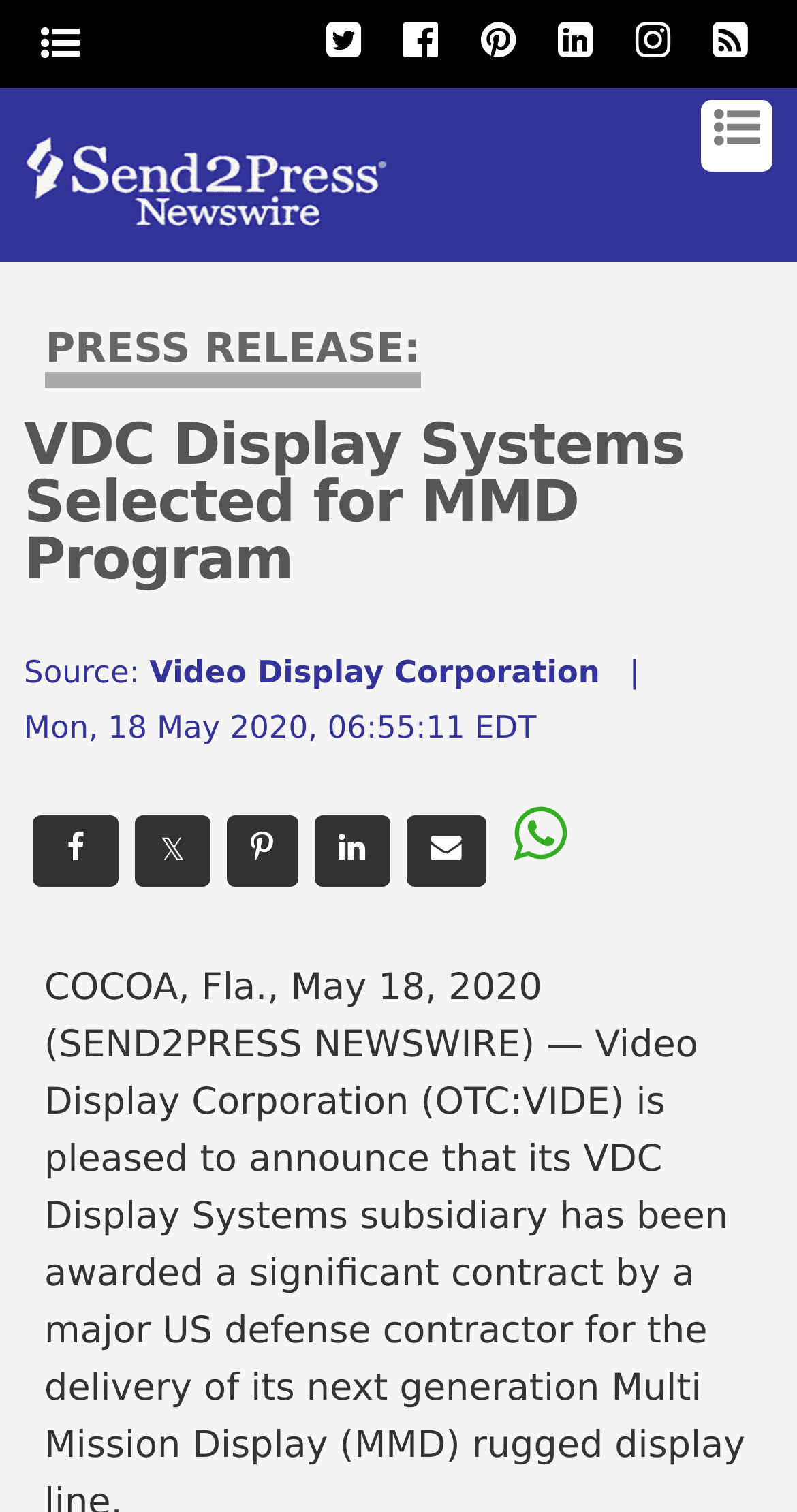Identify the bounding box coordinates necessary to click and complete the given instruction: "Click the Facebook share button".

[0.04, 0.539, 0.15, 0.586]